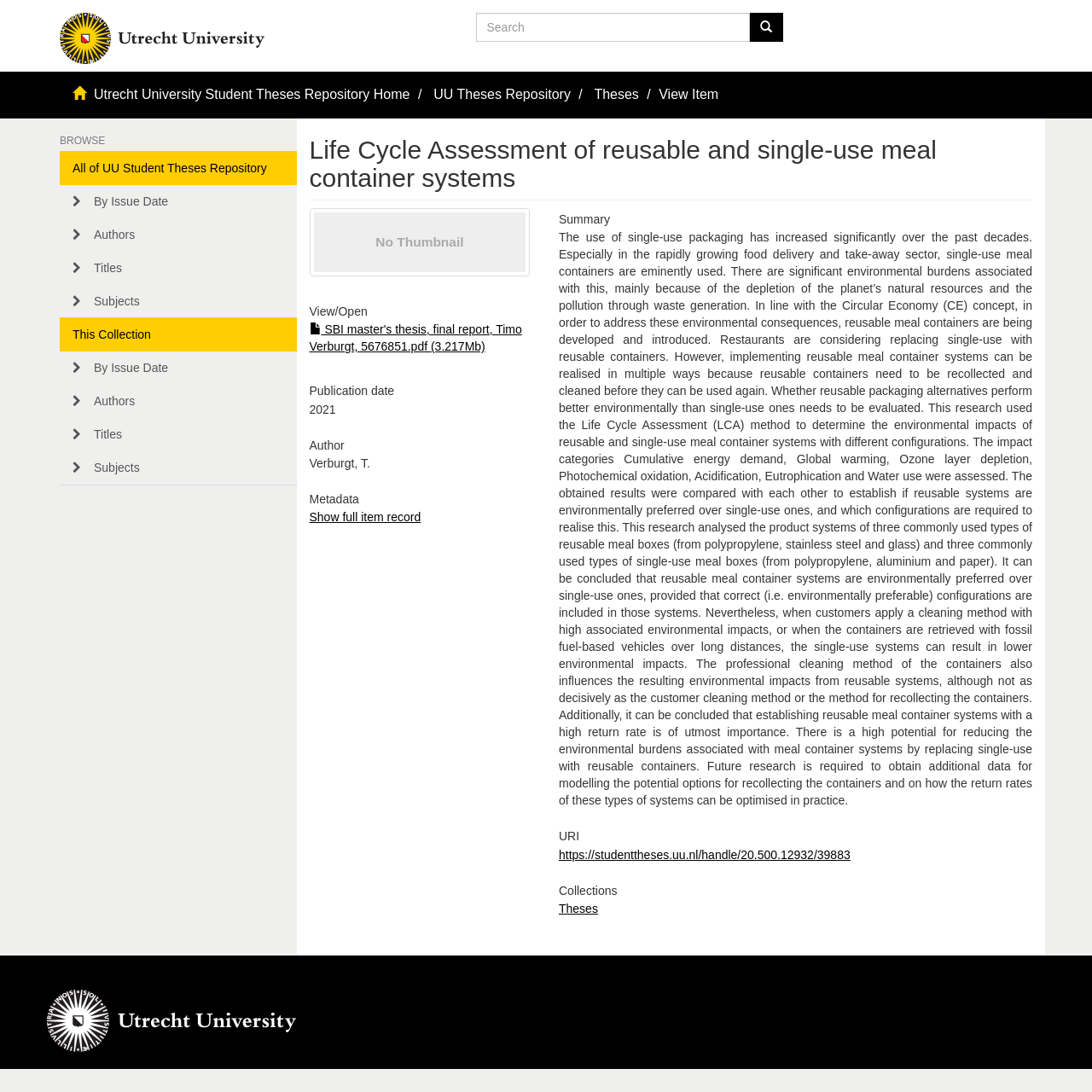Identify the bounding box coordinates for the region of the element that should be clicked to carry out the instruction: "Open the PDF file". The bounding box coordinates should be four float numbers between 0 and 1, i.e., [left, top, right, bottom].

[0.283, 0.295, 0.478, 0.324]